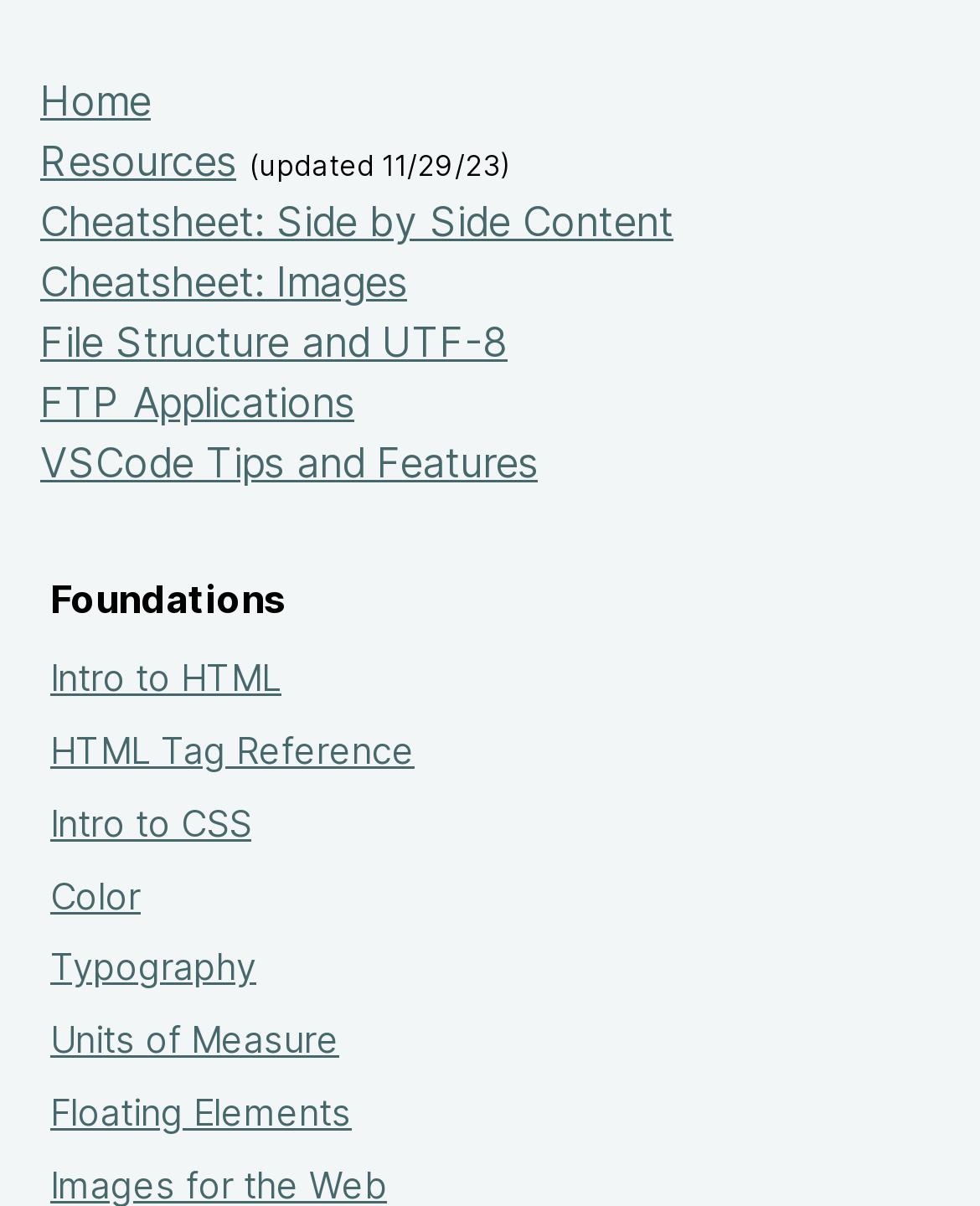Indicate the bounding box coordinates of the clickable region to achieve the following instruction: "View Childrens' Fancy Dress Competition."

None